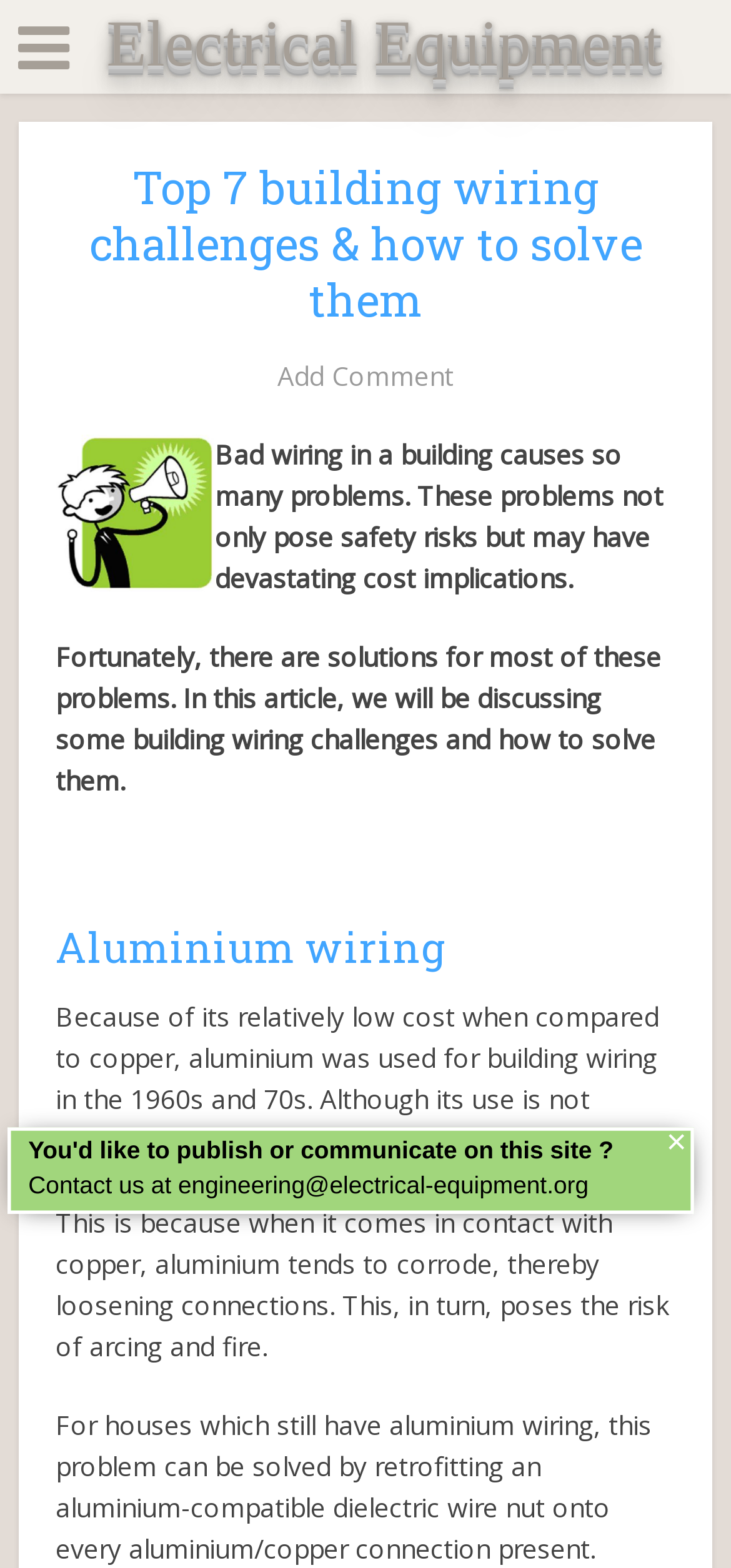What is the risk posed by bad wiring in a building?
We need a detailed and exhaustive answer to the question. Please elaborate.

According to the article, bad wiring in a building causes not only safety risks but also may have devastating cost implications, as stated in the introduction.